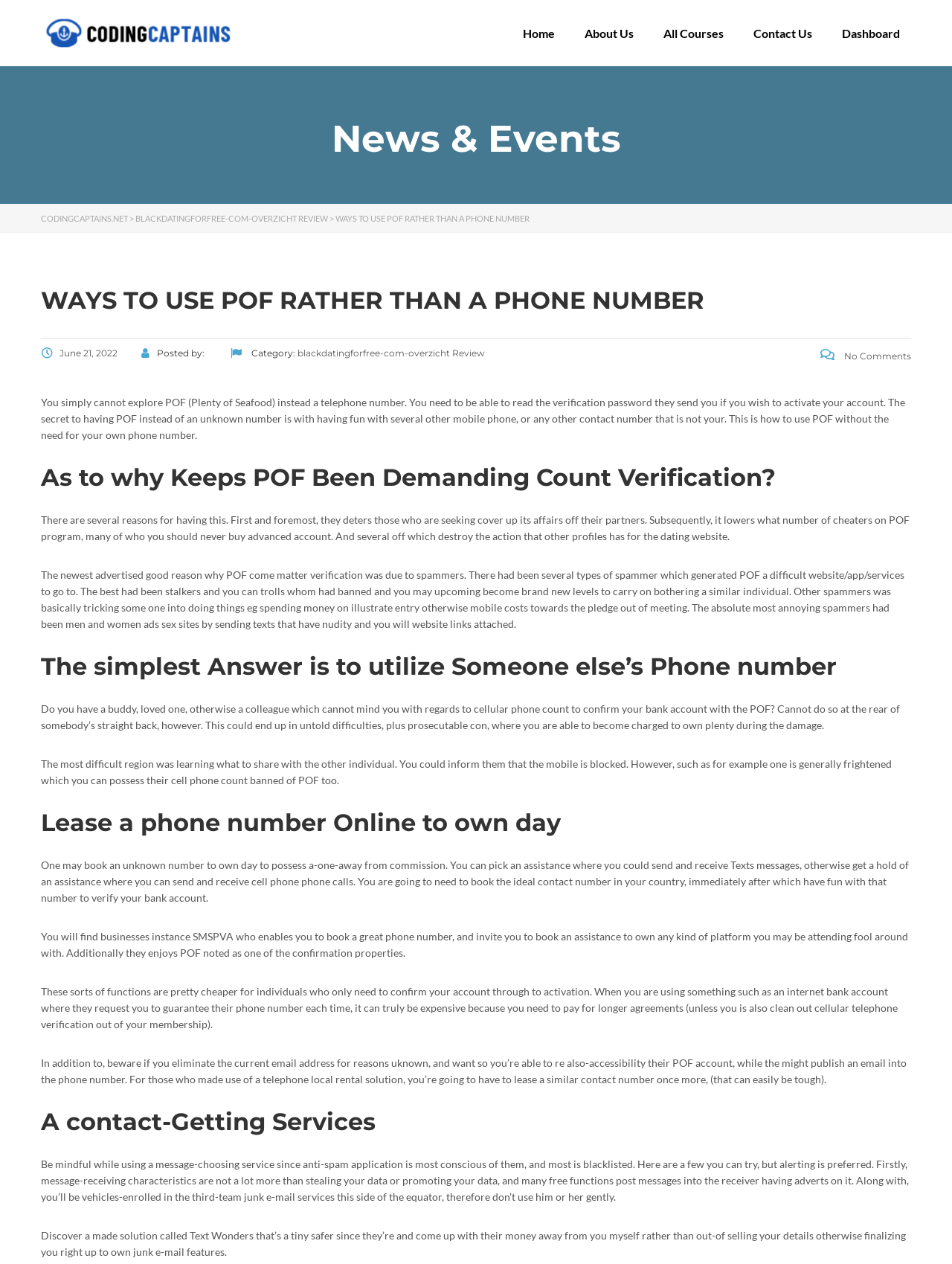Provide a thorough description of the webpage you see.

This webpage is about ways to use POF (Plenty of Fish) without a phone number. At the top, there are six links: Home, About Us, All Courses, Contact Us, and Dashboard, aligned horizontally. Below these links, there is a heading "News & Events" followed by a link to CODINGCAPTAINS.NET and a static text ">".

The main content of the webpage is divided into several sections, each with a heading. The first section is "WAYS TO USE POF RATHER THAN A PHONE NUMBER", which explains that POF requires a phone number for verification and provides a solution to use a different phone number. Below this section, there is a static text "June 21, 2022" and a link to "blackdatingforfree-com-overzicht Review".

The next section is "As to why Keeps POF Been Demanding Count Verification?", which explains the reasons behind POF's phone number verification requirement, including deterring people who want to hide their affairs and reducing the number of cheaters on the platform.

The following sections provide solutions to using POF without a phone number, including using someone else's phone number, leasing a phone number online, and using a message-receiving service. Each section provides detailed explanations and warnings about the potential risks and consequences of using these methods.

Throughout the webpage, there are several static texts and links, including a link to "No Comments" at the bottom right corner. Overall, the webpage provides a detailed guide on how to use POF without a phone number, along with explanations and warnings about the potential risks and consequences.